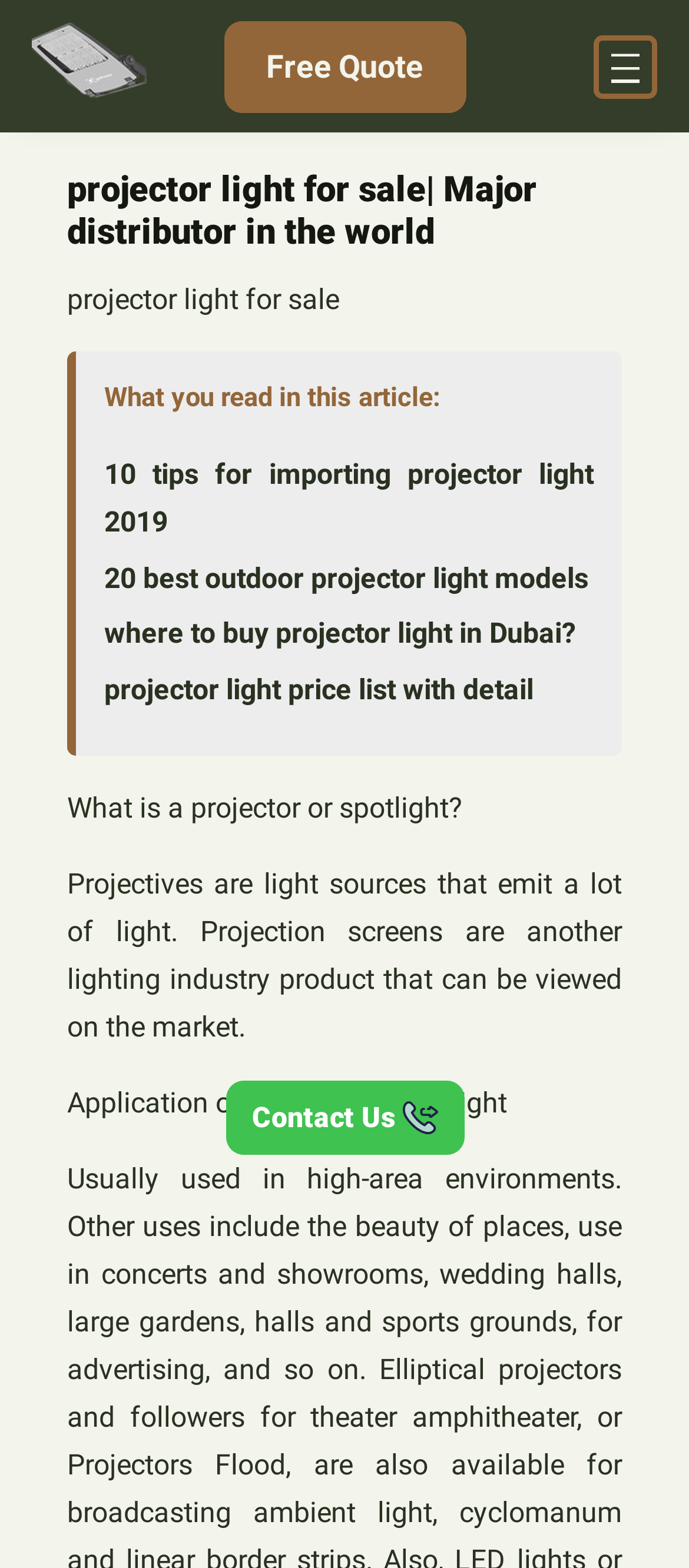Using the format (top-left x, top-left y, bottom-right x, bottom-right y), provide the bounding box coordinates for the described UI element. All values should be floating point numbers between 0 and 1: alt="Glintled"

[0.046, 0.006, 0.213, 0.079]